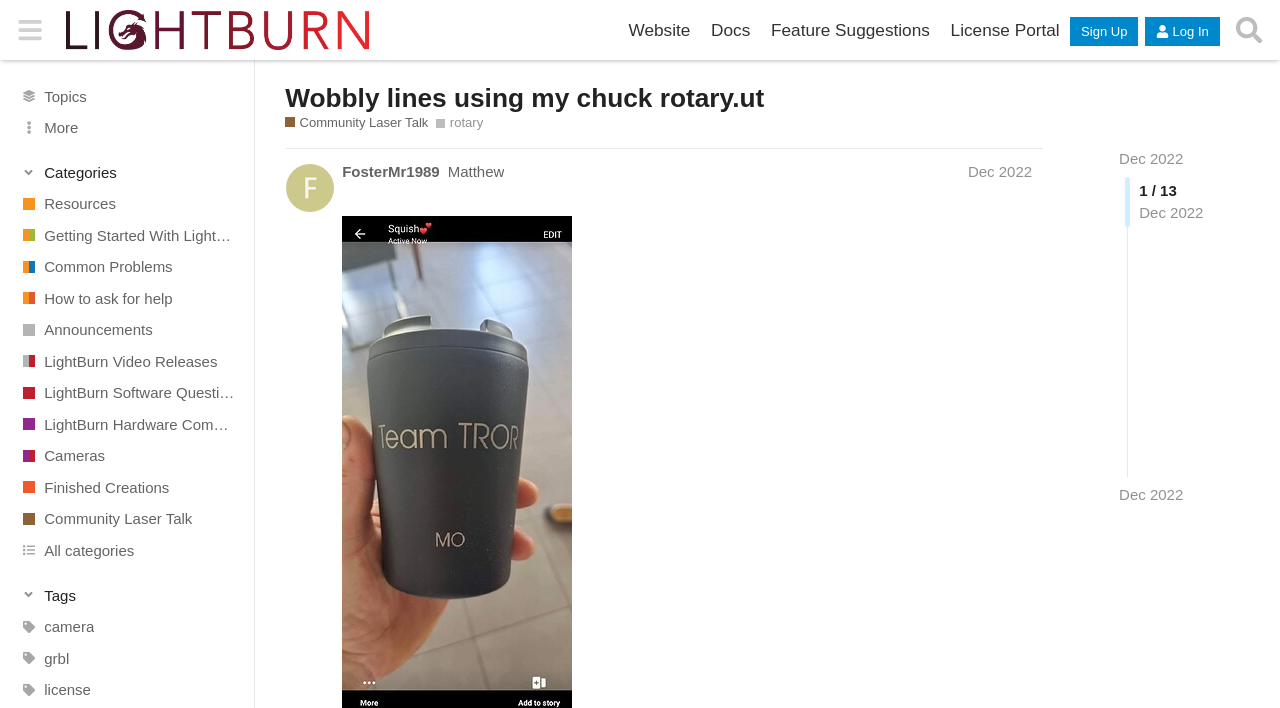Deliver a detailed narrative of the webpage's visual and textual elements.

This webpage is a forum discussion page titled "Wobbly lines using my chuck rotary.ut" on the LightBurn Software Forum. At the top, there is a header section with a button to toggle the sidebar, a link to the LightBurn Software Forum, and several links to other sections of the website, including "Website", "Docs", "Feature Suggestions", and "License Portal". There are also buttons to "Sign Up" and "Log In" on the top right.

Below the header, there are several links to different topics, including "Topics", "Resources", "Getting Started With LightBurn", and "Community Laser Talk". These links are arranged vertically on the left side of the page.

On the right side of the page, there is a section with a heading "Wobbly lines using my chuck rotary.ut" and a link to the same title. Below this, there is a description of the "Community Laser Talk" category, which is an area for community members to discuss laser-related topics.

Further down, there is a list of tags, including "rotary", and a link to "Dec 2022". There is also a pagination section with a text "1 / 13" indicating that this is the first page of a 13-page discussion.

The main content of the page is a discussion thread started by "FosterMr1989 Matthew" on December 19, 2022, with a title "Wobbly lines using my chuck rotary.ut". The discussion thread has a heading with the title, the author's name, and the date.